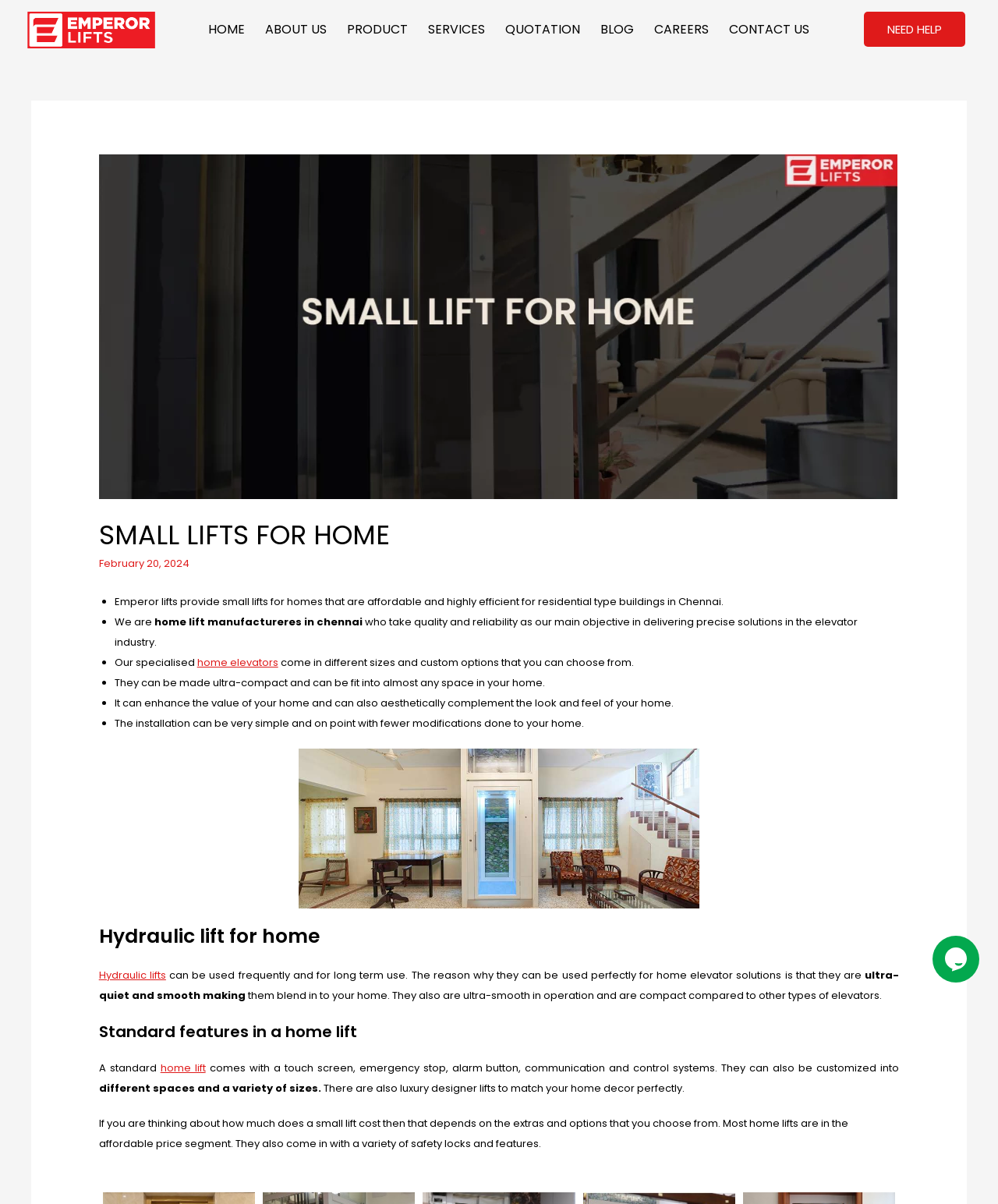Could you indicate the bounding box coordinates of the region to click in order to complete this instruction: "Click on the home lift link".

[0.161, 0.881, 0.206, 0.893]